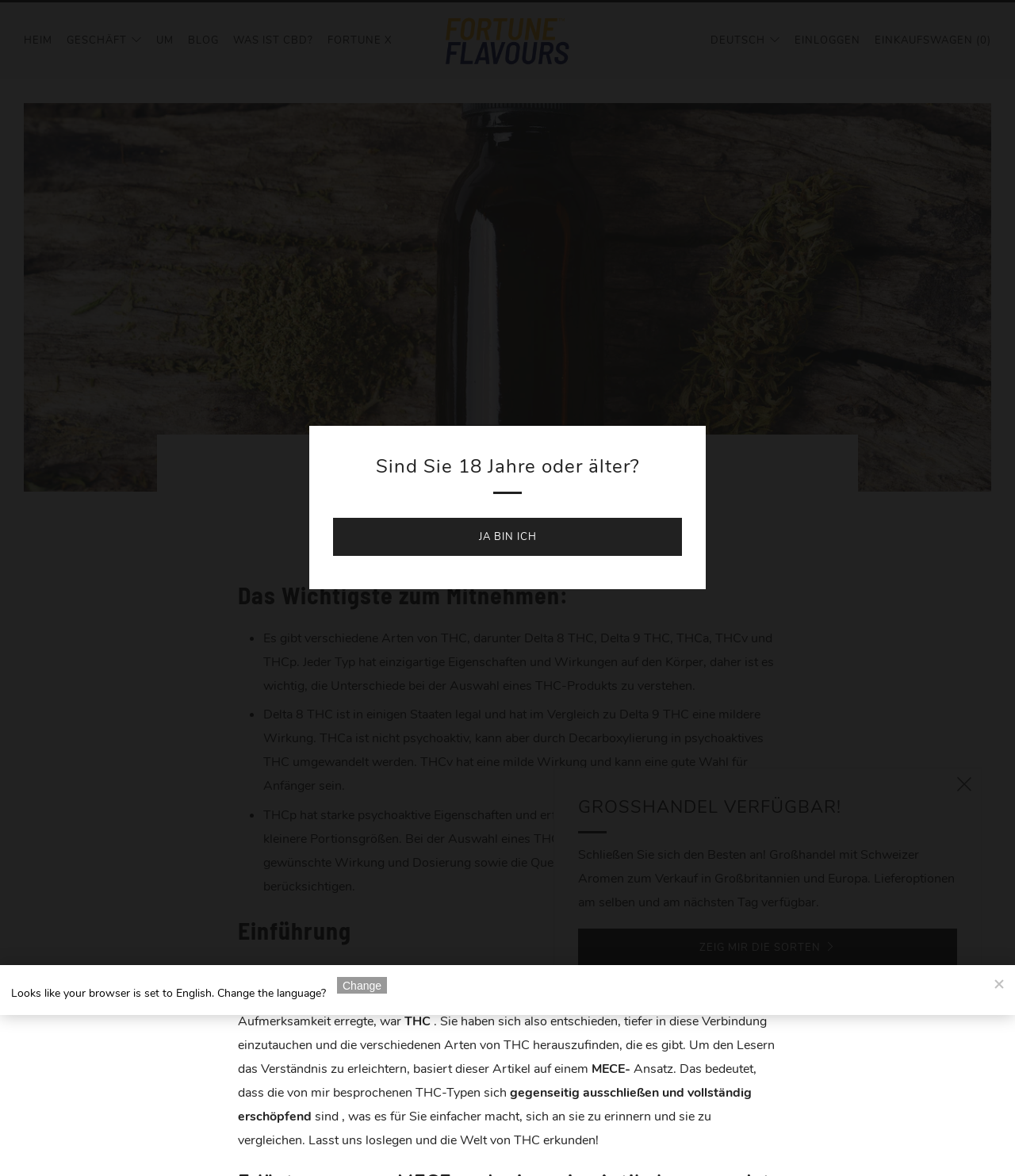Please determine the bounding box coordinates of the section I need to click to accomplish this instruction: "Read the 'Einführung' section".

[0.234, 0.775, 0.766, 0.807]